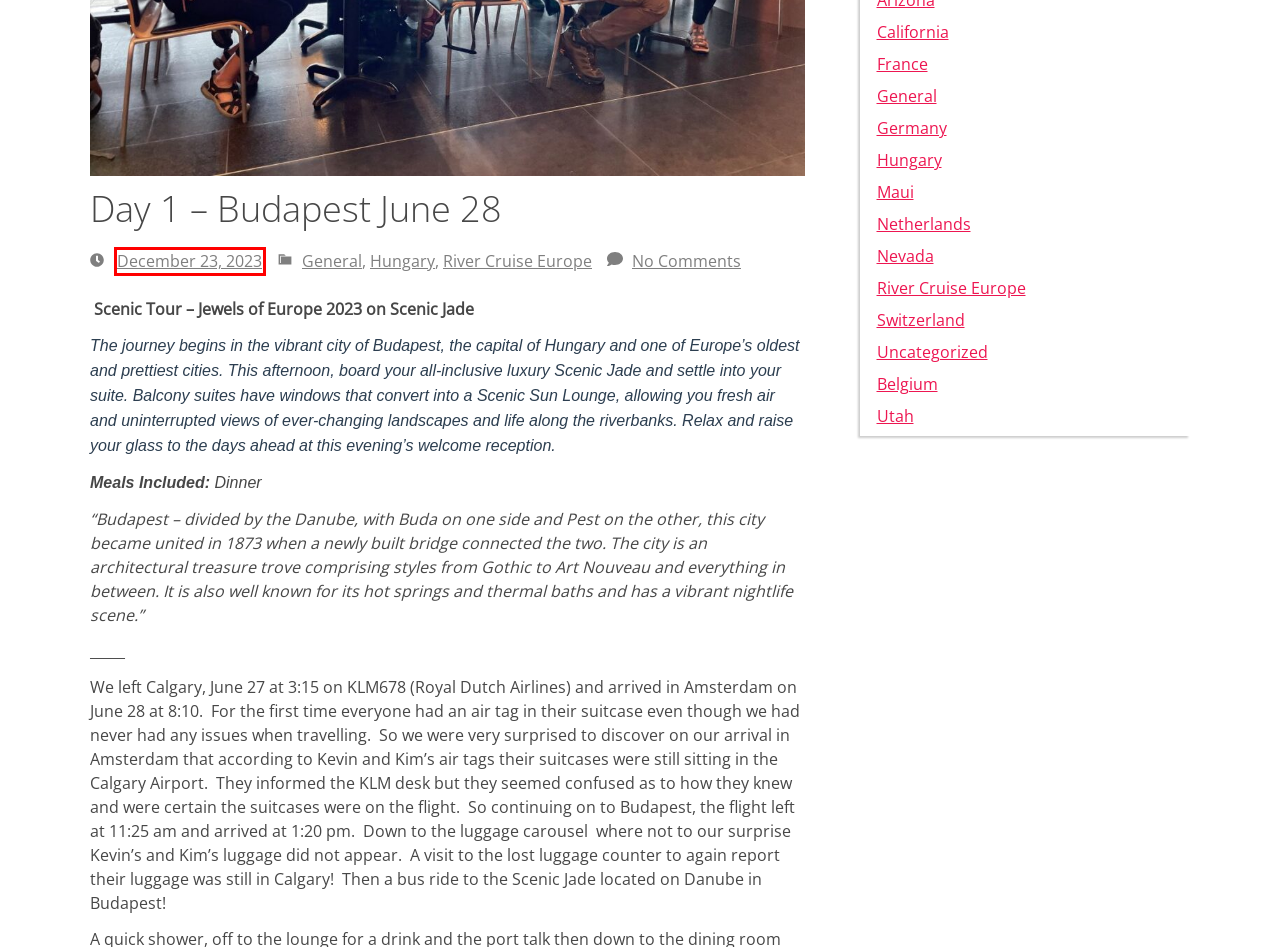You are presented with a screenshot of a webpage that includes a red bounding box around an element. Determine which webpage description best matches the page that results from clicking the element within the red bounding box. Here are the candidates:
A. Maui – Trekking with Pat
B. December 2023 – Trekking with Pat
C. Belgium – Trekking with Pat
D. Hungary – Trekking with Pat
E. Germany – Trekking with Pat
F. Switzerland – Trekking with Pat
G. Uncategorized – Trekking with Pat
H. River Cruise Europe – Trekking with Pat

B